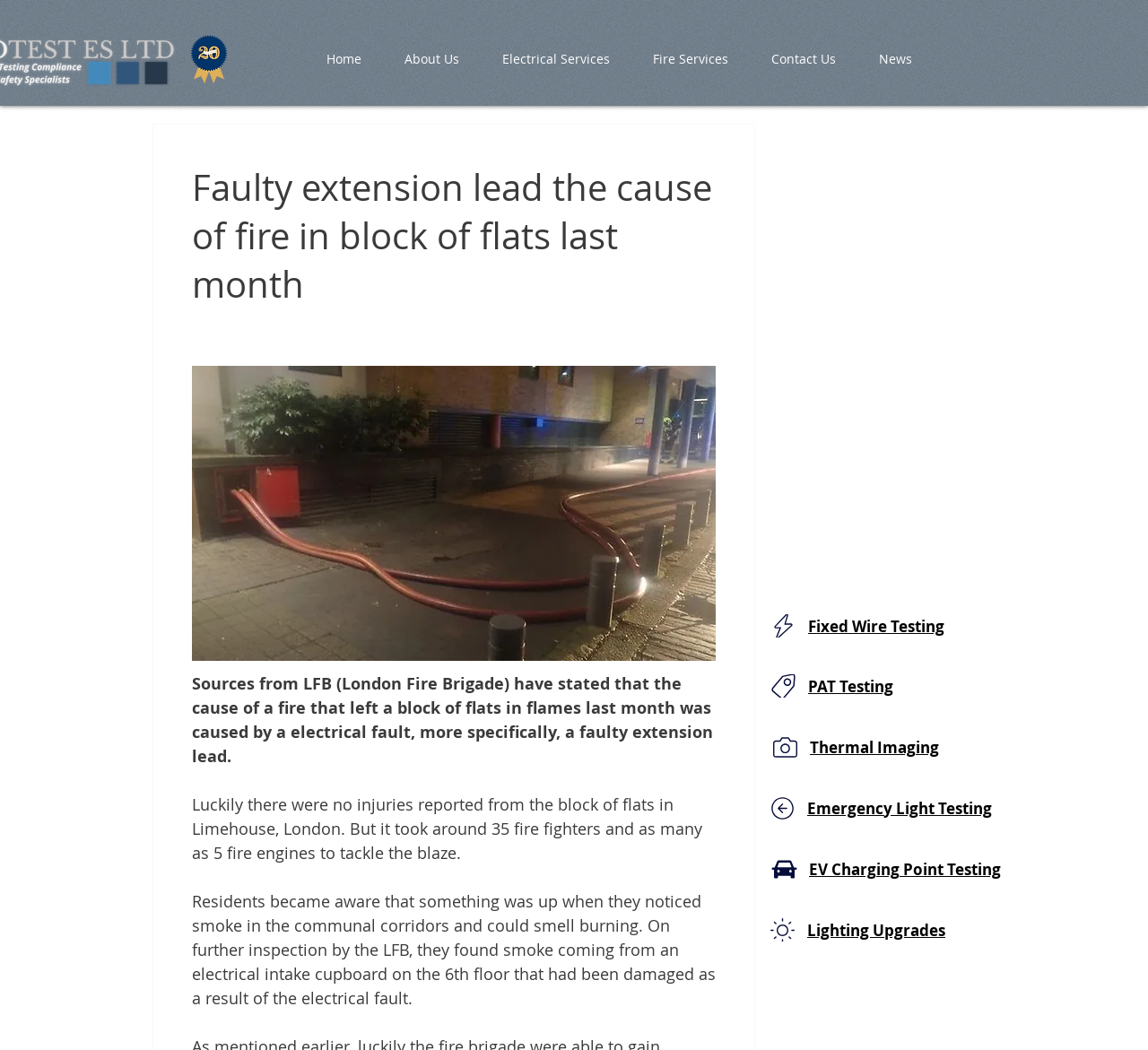Provide a comprehensive caption for the webpage.

The webpage appears to be a news article or blog post about a fire incident in a block of flats in London. At the top left corner, there is a logo with the text "Celebrating 20 years" and an image with the same description. 

Below the logo, there is a navigation menu with links to different sections of the website, including "Home", "About Us", "Electrical Services", "Fire Services", "Contact Us", and "News". The "News" link is currently active, as indicated by the presence of a heading with the same title as the meta description.

The main content of the webpage is a news article about a fire caused by an electrical fault, specifically a faulty extension lead. The article is divided into three paragraphs, which provide details about the incident, including the location, the response of the fire brigade, and the discovery of the electrical fault. 

To the right of the article, there are several links to related services, including "Fixed Wire Testing", "PAT Testing", "Thermal Imaging", "Emergency Light Testing", "EV Charging Point Testing", and "Lighting Upgrades". These links are arranged vertically, with the topmost link being "Fixed Wire Testing" and the bottommost link being "Lighting Upgrades".